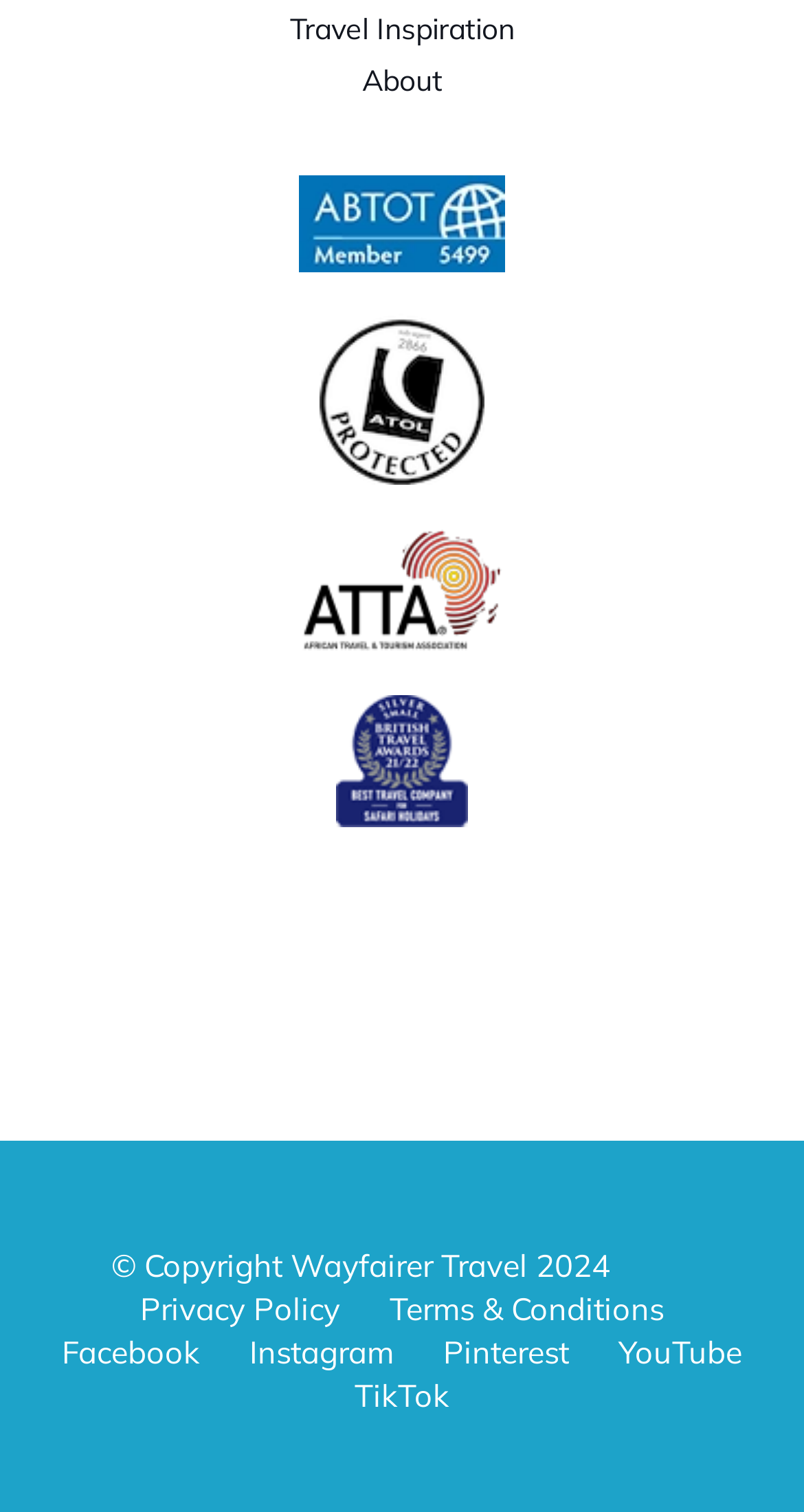What is the award logo for?
Please ensure your answer is as detailed and informative as possible.

The answer cannot be determined with certainty based on the given webpage. There is an image element with the description 'AWARD', but it is not clear what the award is for. It could be an award won by the travel company, but without more context, it is impossible to determine the exact purpose of the award logo.